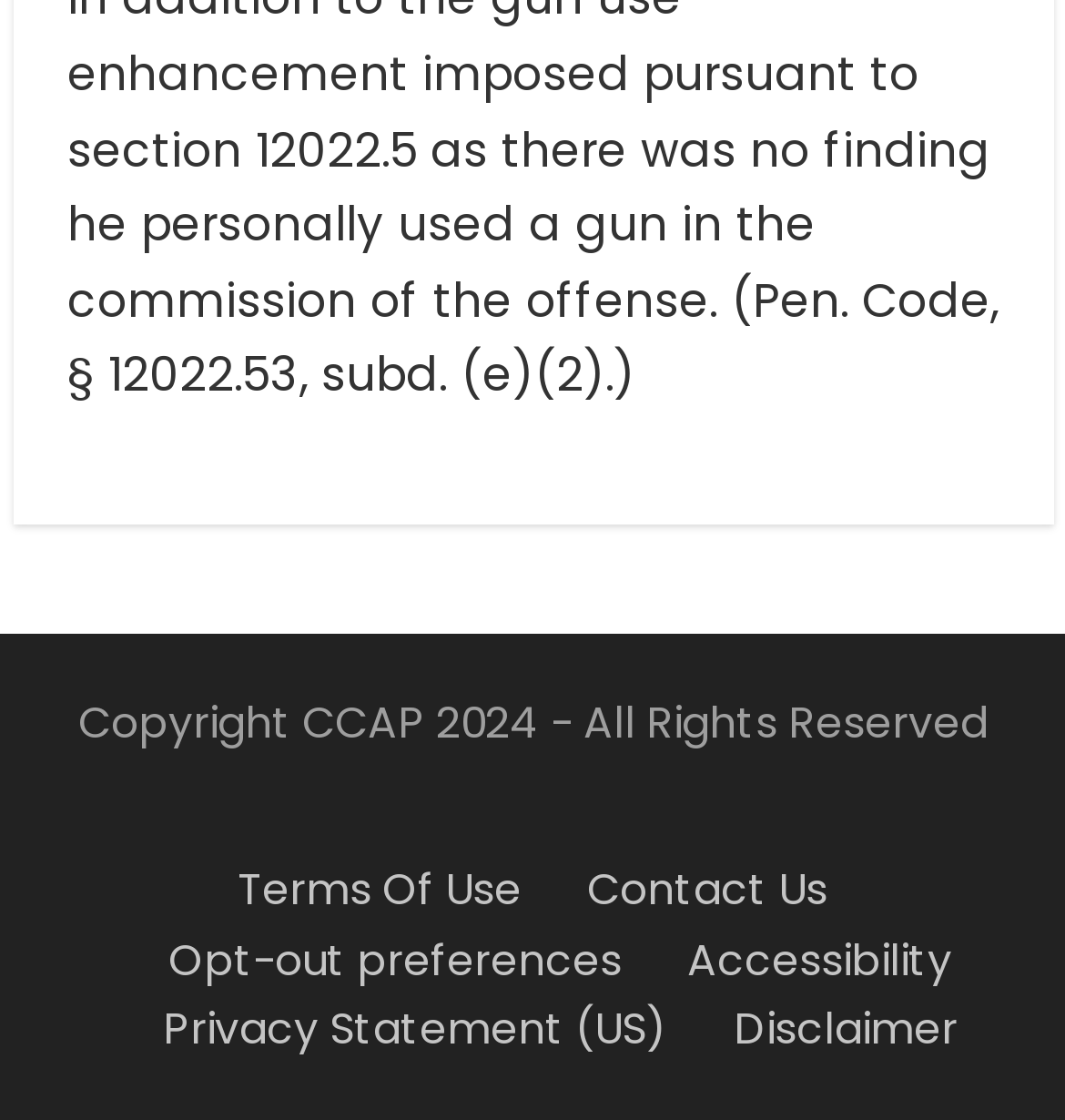What is the position of the 'Contact Us' link?
Based on the image, give a concise answer in the form of a single word or short phrase.

Middle